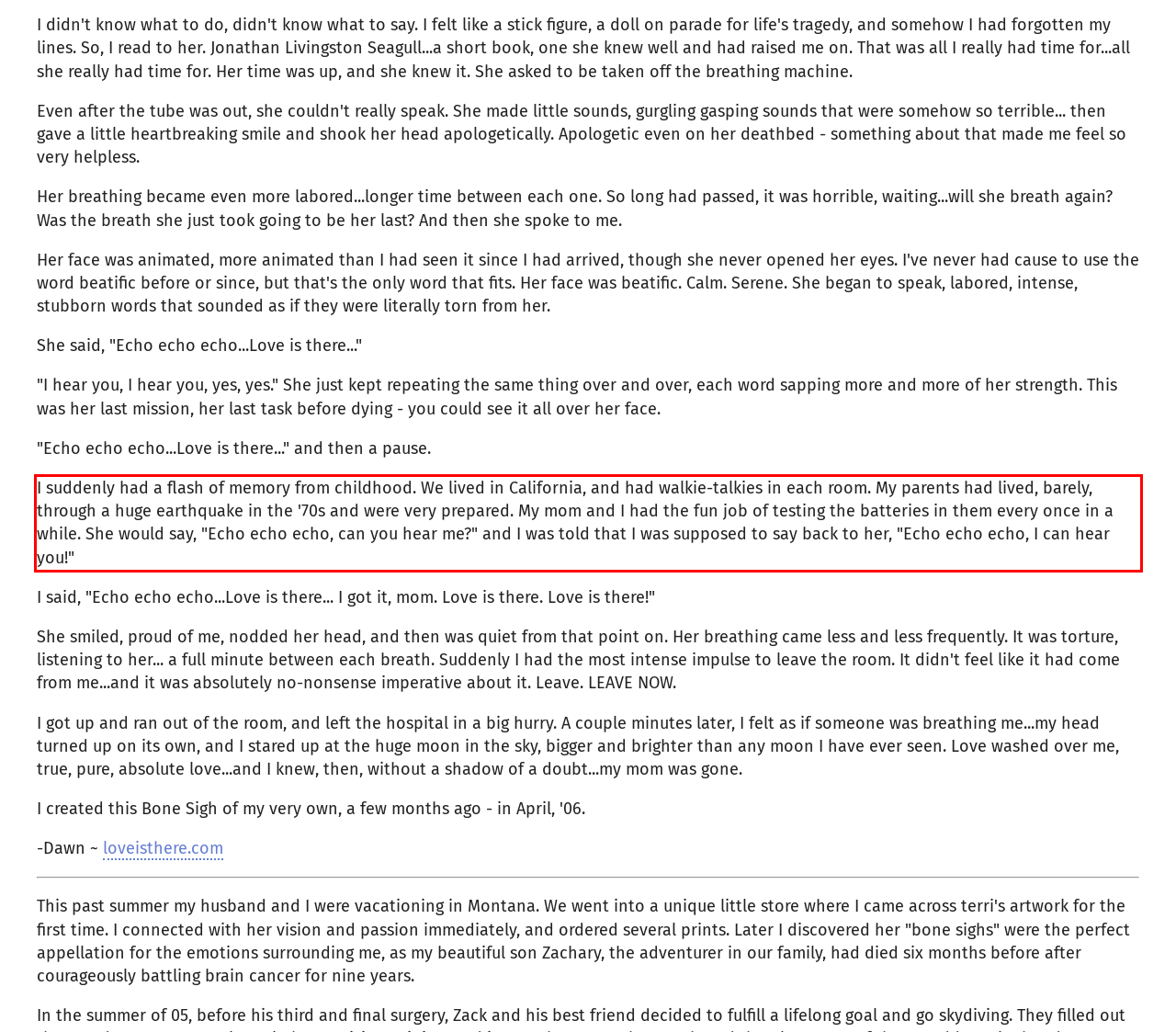Locate the red bounding box in the provided webpage screenshot and use OCR to determine the text content inside it.

I suddenly had a flash of memory from childhood. We lived in California, and had walkie-talkies in each room. My parents had lived, barely, through a huge earthquake in the '70s and were very prepared. My mom and I had the fun job of testing the batteries in them every once in a while. She would say, "Echo echo echo, can you hear me?" and I was told that I was supposed to say back to her, "Echo echo echo, I can hear you!"